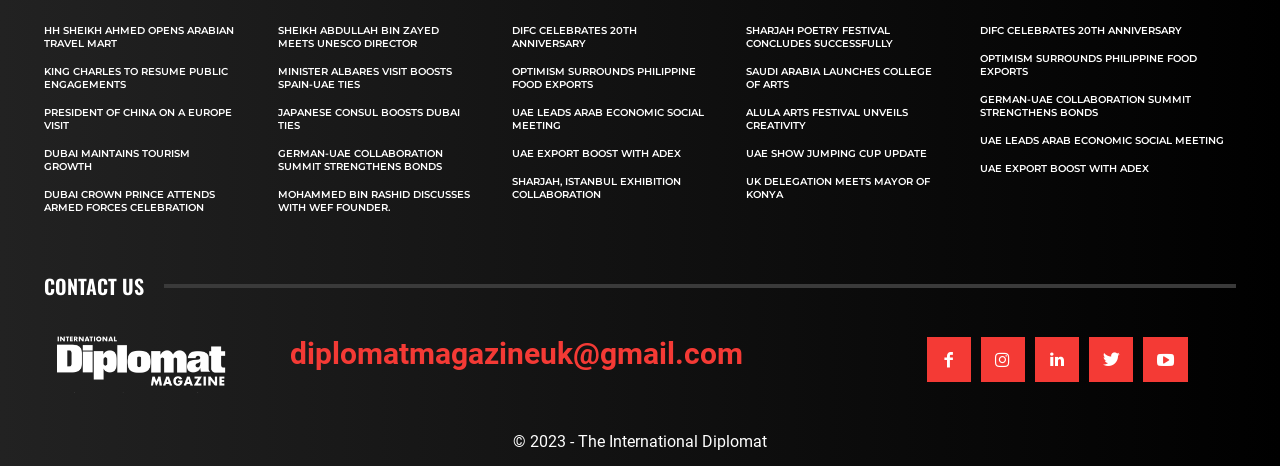How many news headings are on this webpage?
Provide a comprehensive and detailed answer to the question.

I counted the number of heading elements on the webpage, and there are 24 of them, each with a link to a news article.